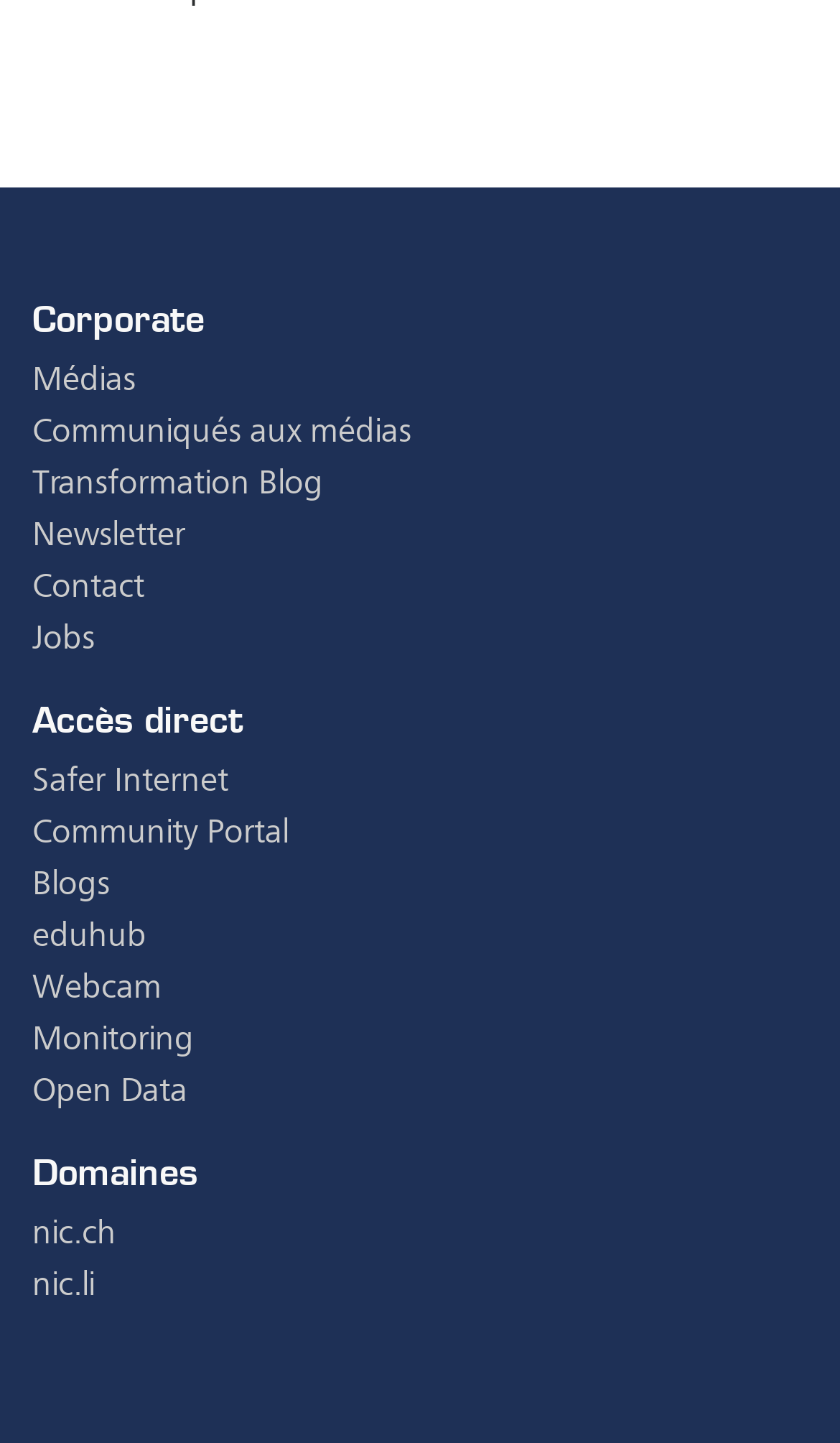Determine the bounding box coordinates of the element's region needed to click to follow the instruction: "click the first link". Provide these coordinates as four float numbers between 0 and 1, formatted as [left, top, right, bottom].

None